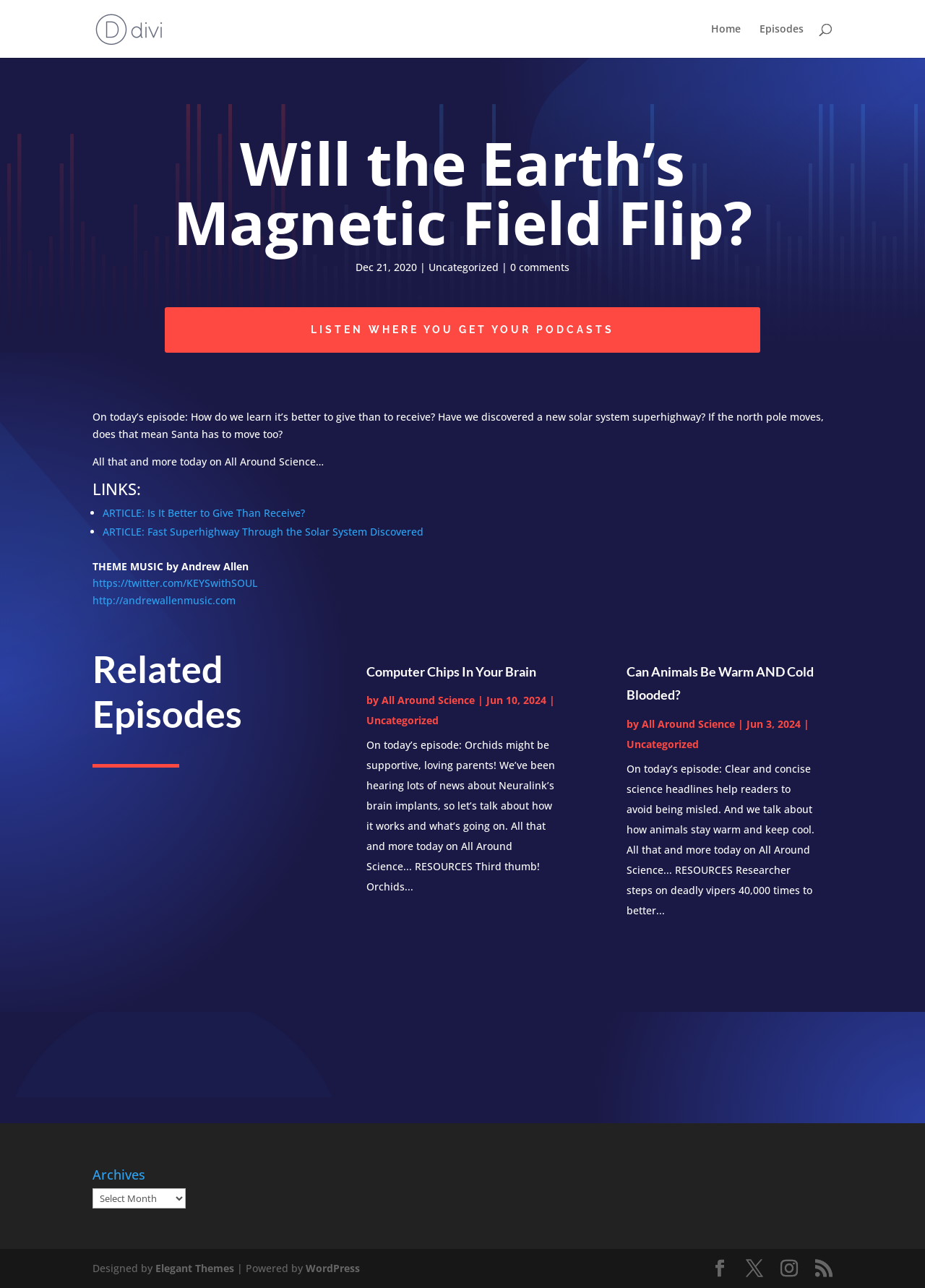Please predict the bounding box coordinates of the element's region where a click is necessary to complete the following instruction: "Call 311 for city services". The coordinates should be represented by four float numbers between 0 and 1, i.e., [left, top, right, bottom].

None